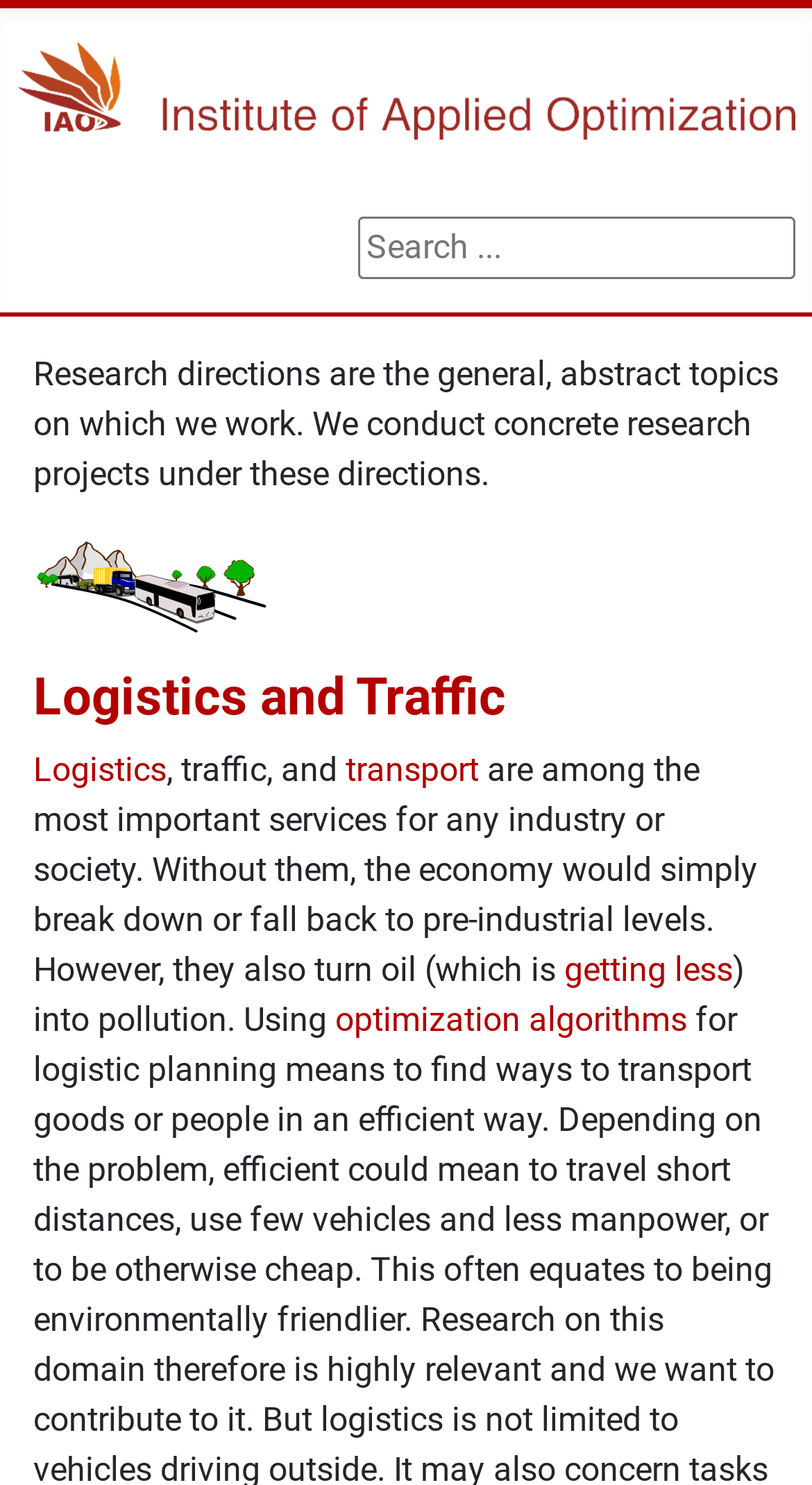Please provide the bounding box coordinates for the element that needs to be clicked to perform the following instruction: "Toggle the navigation menu". The coordinates should be given as four float numbers between 0 and 1, i.e., [left, top, right, bottom].

[0.021, 0.146, 0.133, 0.188]